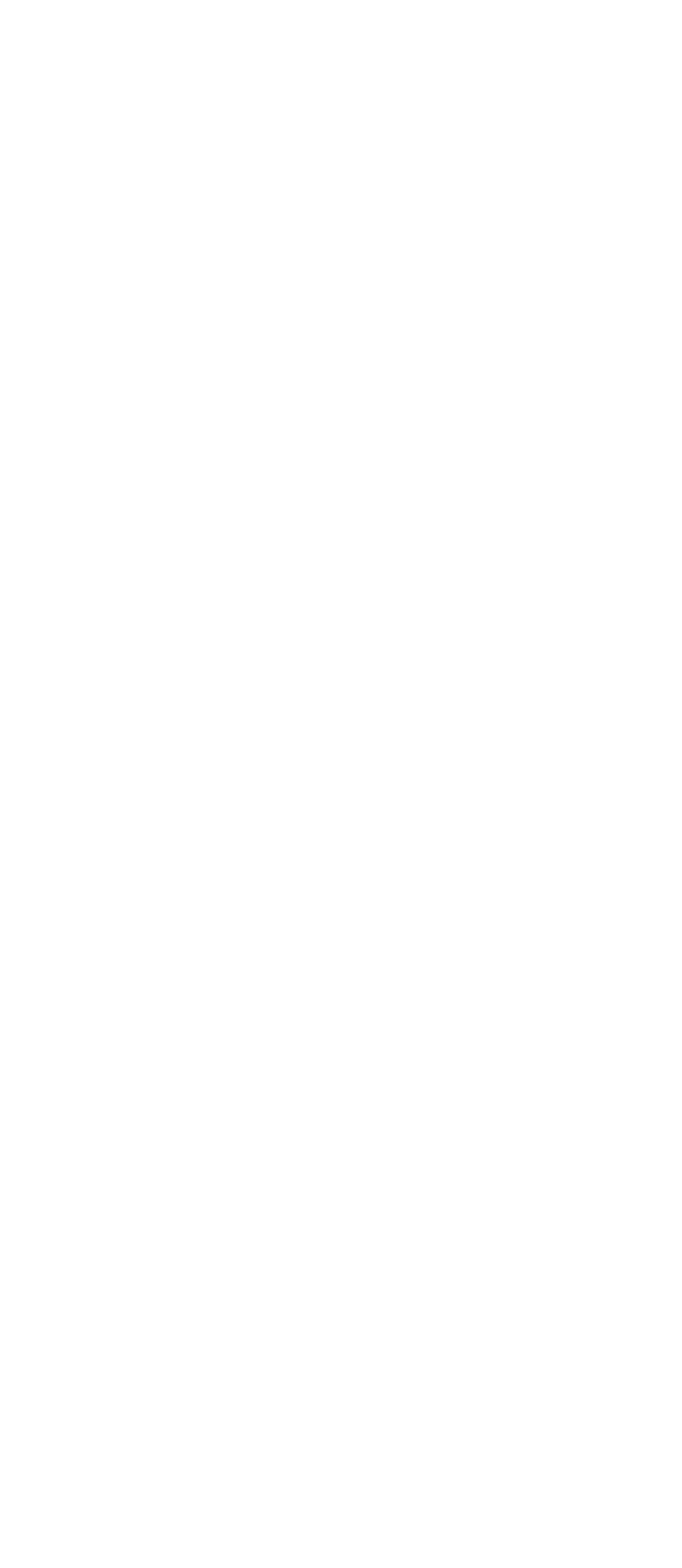Please determine the bounding box coordinates of the element's region to click for the following instruction: "Check the 'About' section".

[0.108, 0.83, 0.202, 0.848]